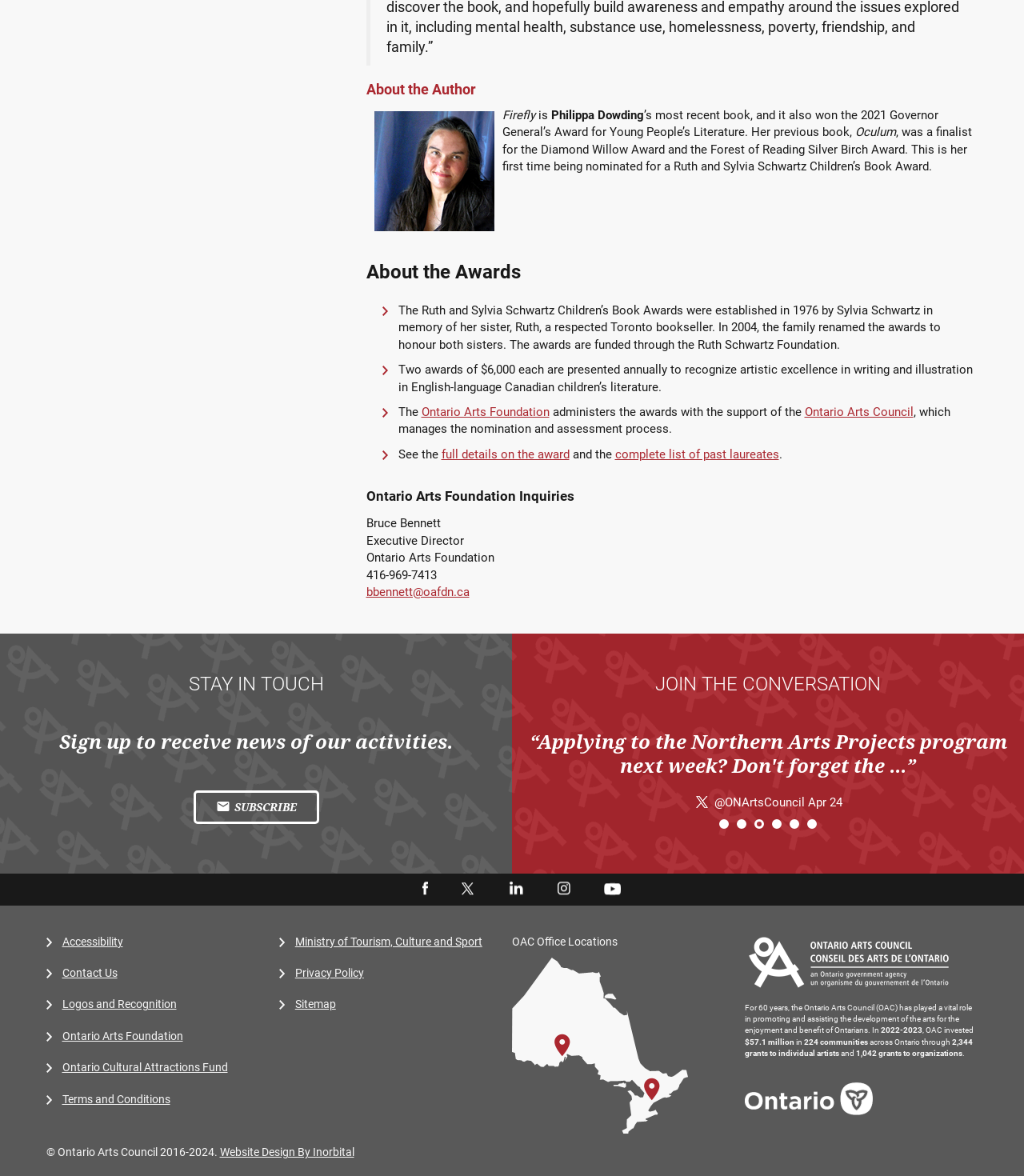What is the name of the award mentioned in the webpage?
Refer to the image and provide a one-word or short phrase answer.

Ruth and Sylvia Schwartz Children’s Book Award